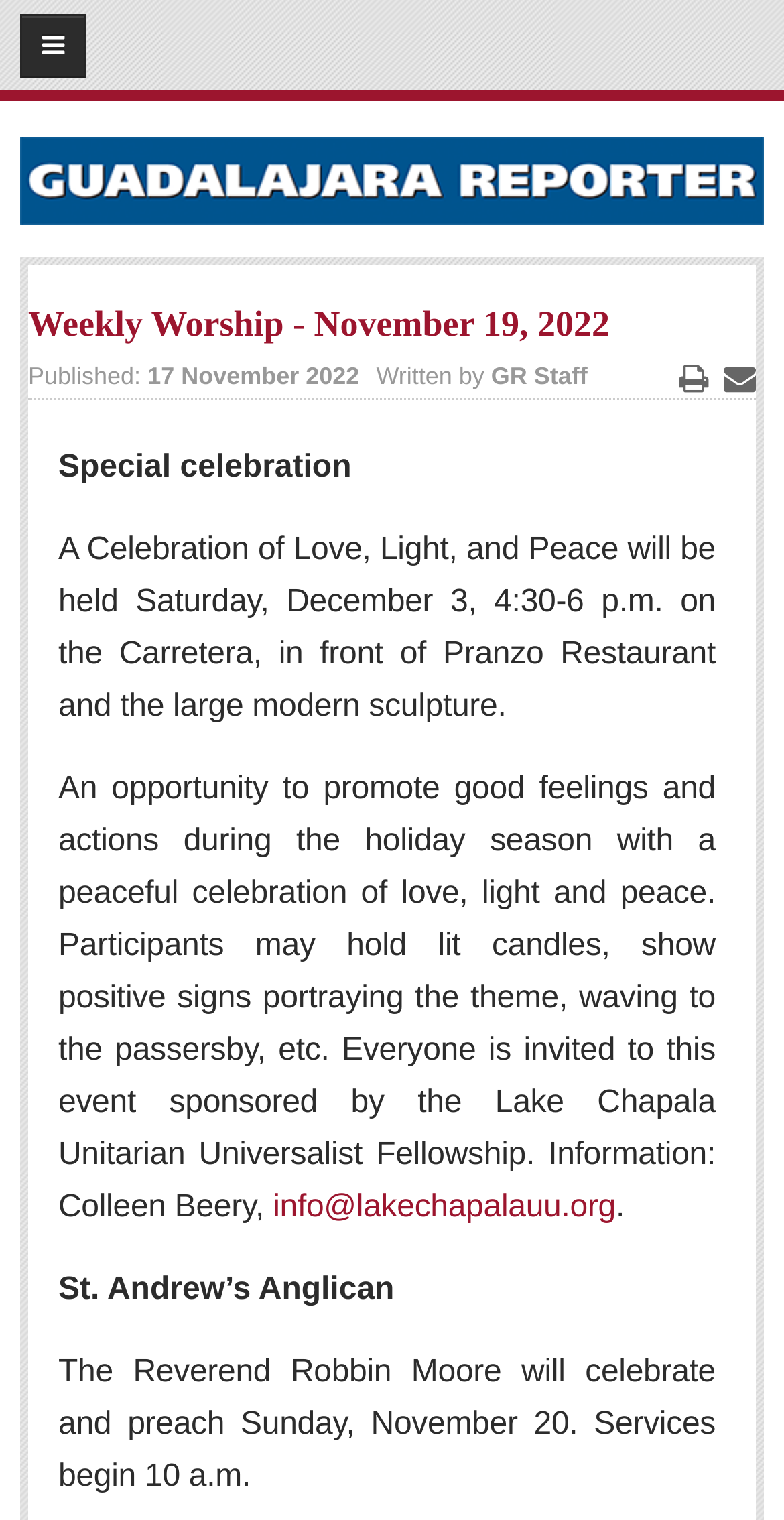Identify and provide the bounding box for the element described by: "Submit a Story".

[0.051, 0.295, 0.946, 0.336]